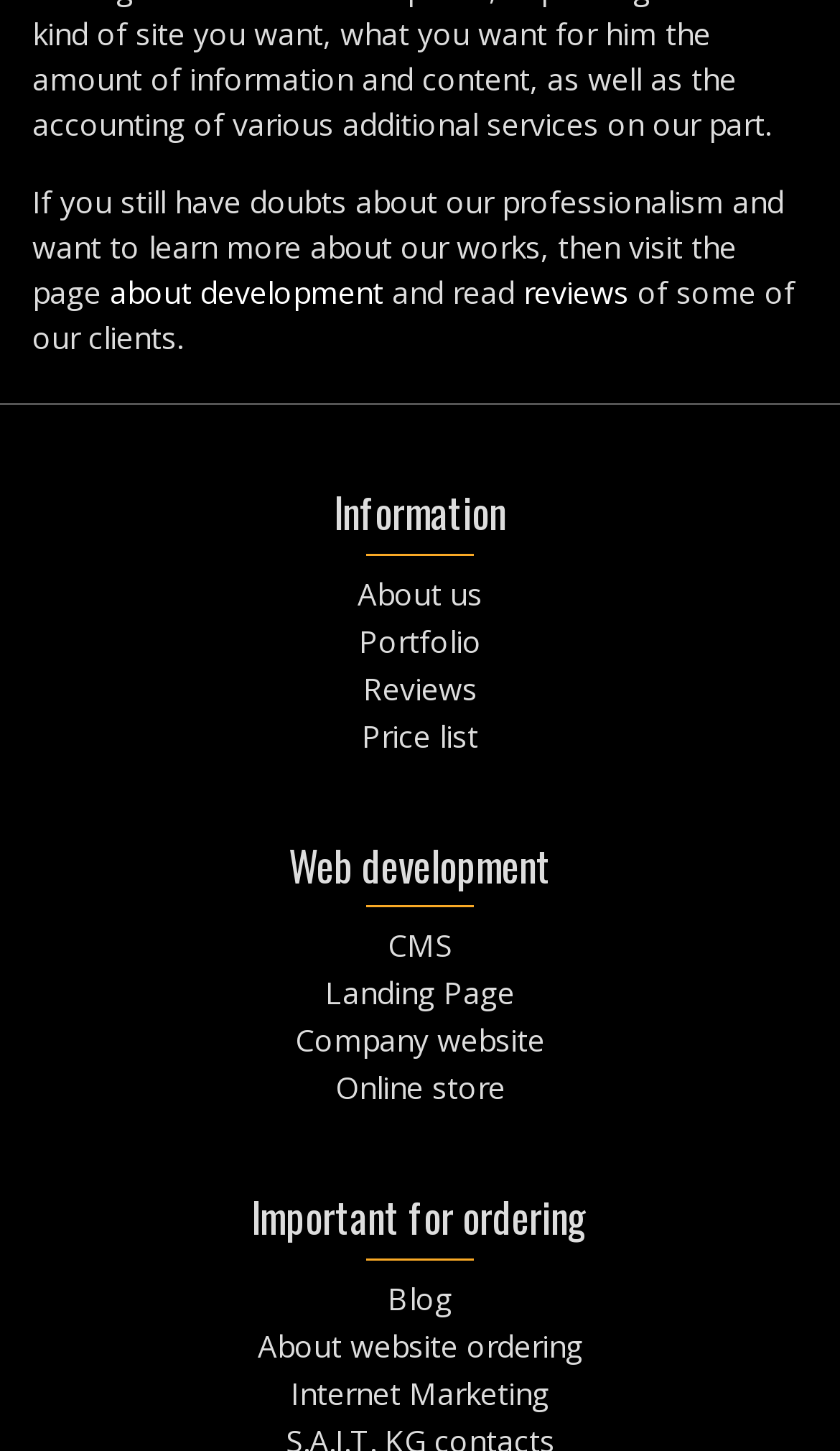How many sections are there on the webpage?
Look at the image and respond with a single word or a short phrase.

3